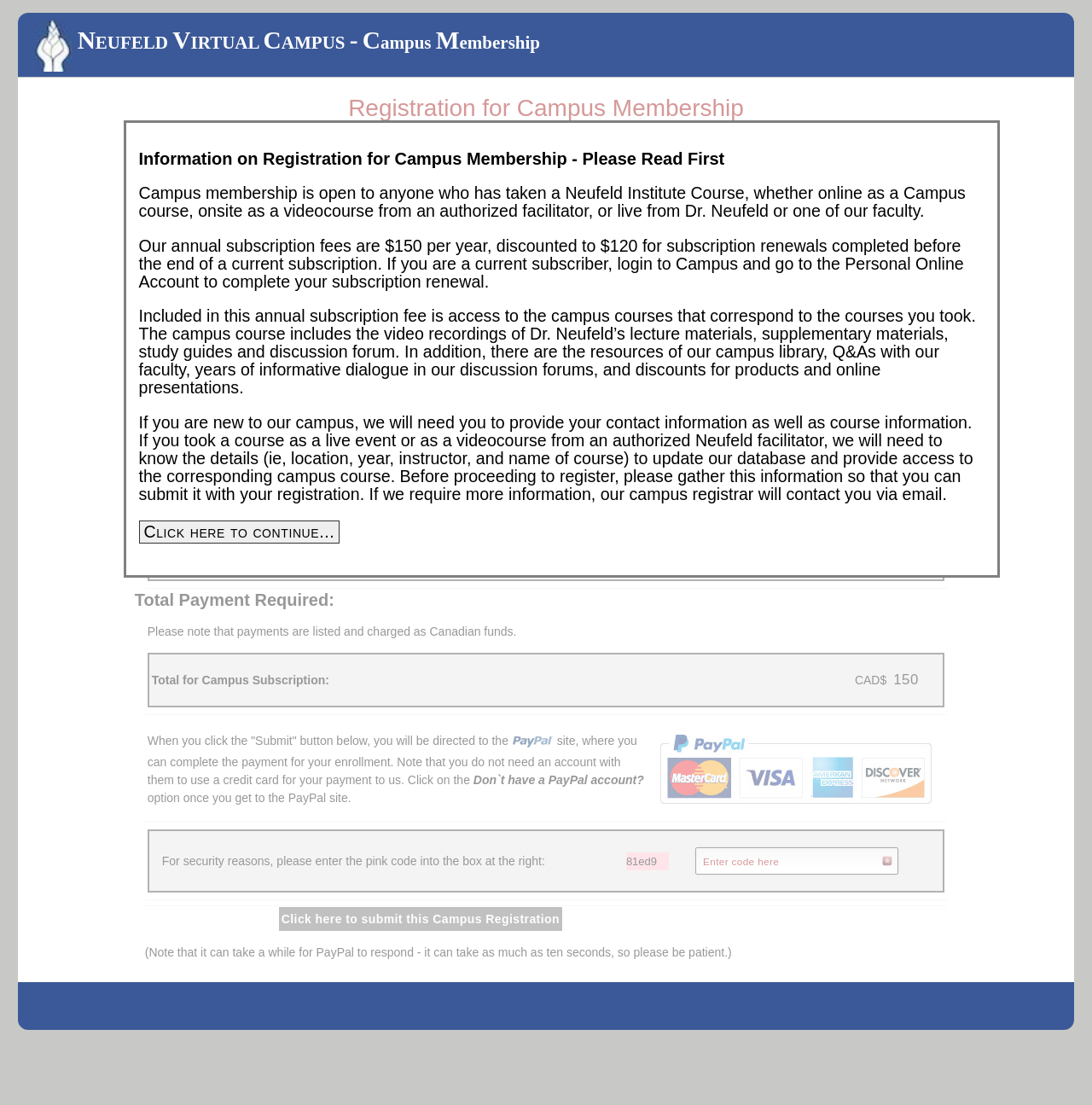Determine the bounding box coordinates for the UI element matching this description: "name="lastname" placeholder="Enter last name only"".

[0.657, 0.225, 0.843, 0.249]